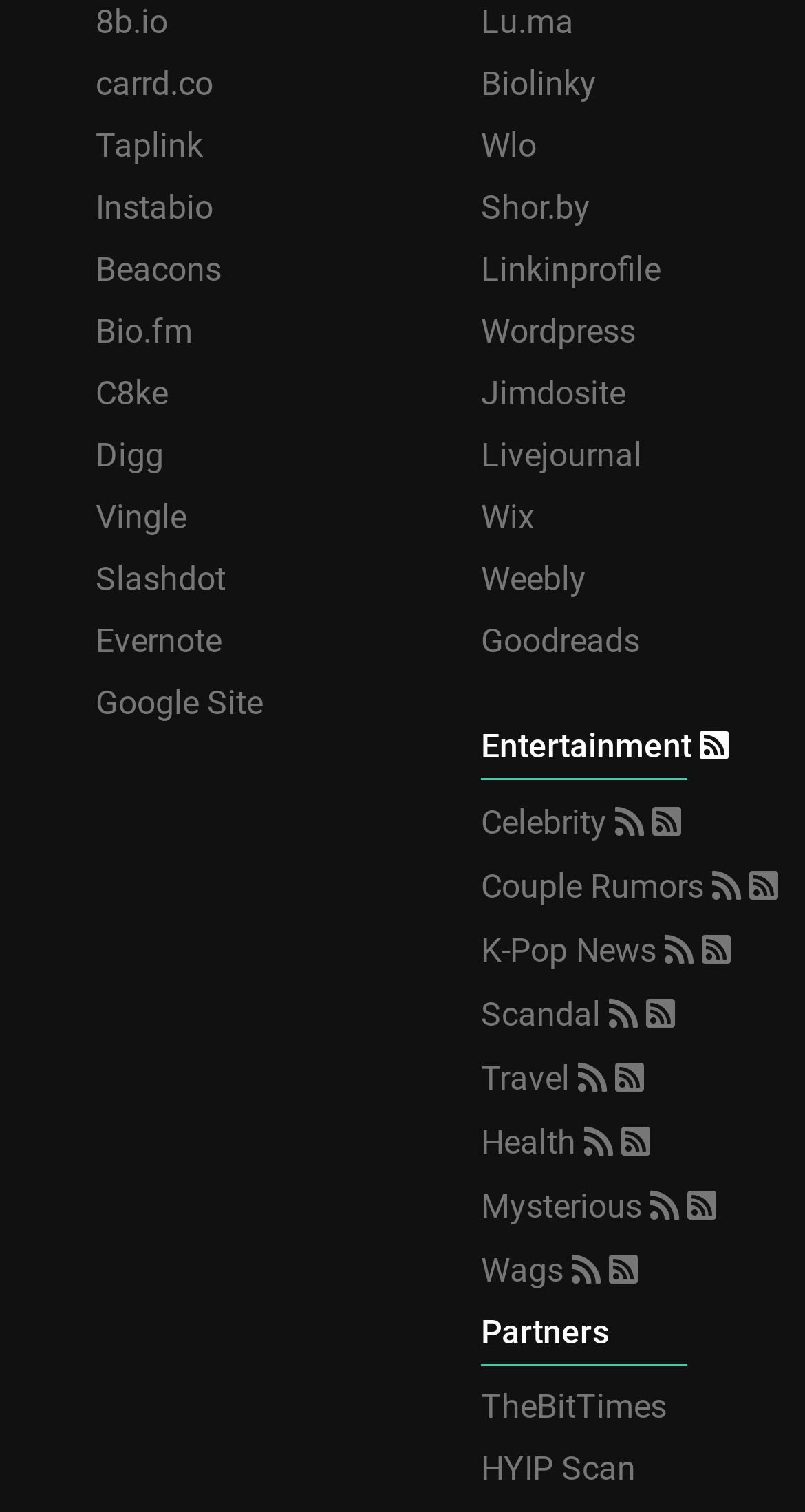Please specify the bounding box coordinates of the clickable section necessary to execute the following command: "View Partners".

[0.598, 0.861, 1.0, 0.902]